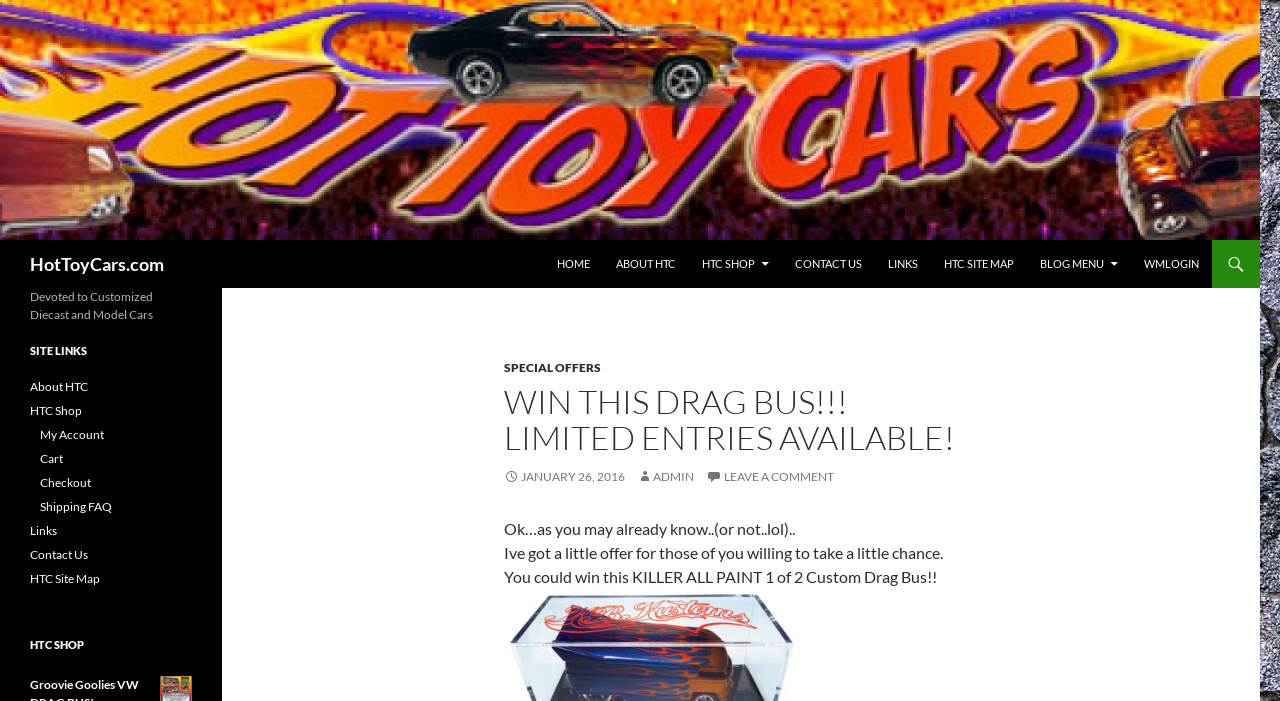What is the main topic of the webpage?
Ensure your answer is thorough and detailed.

The main topic of the webpage can be inferred from the heading element that says 'WIN THIS DRAG BUS!!! LIMITED ENTRIES AVAILABLE!' and the subsequent text that describes the offer to win a custom drag bus.